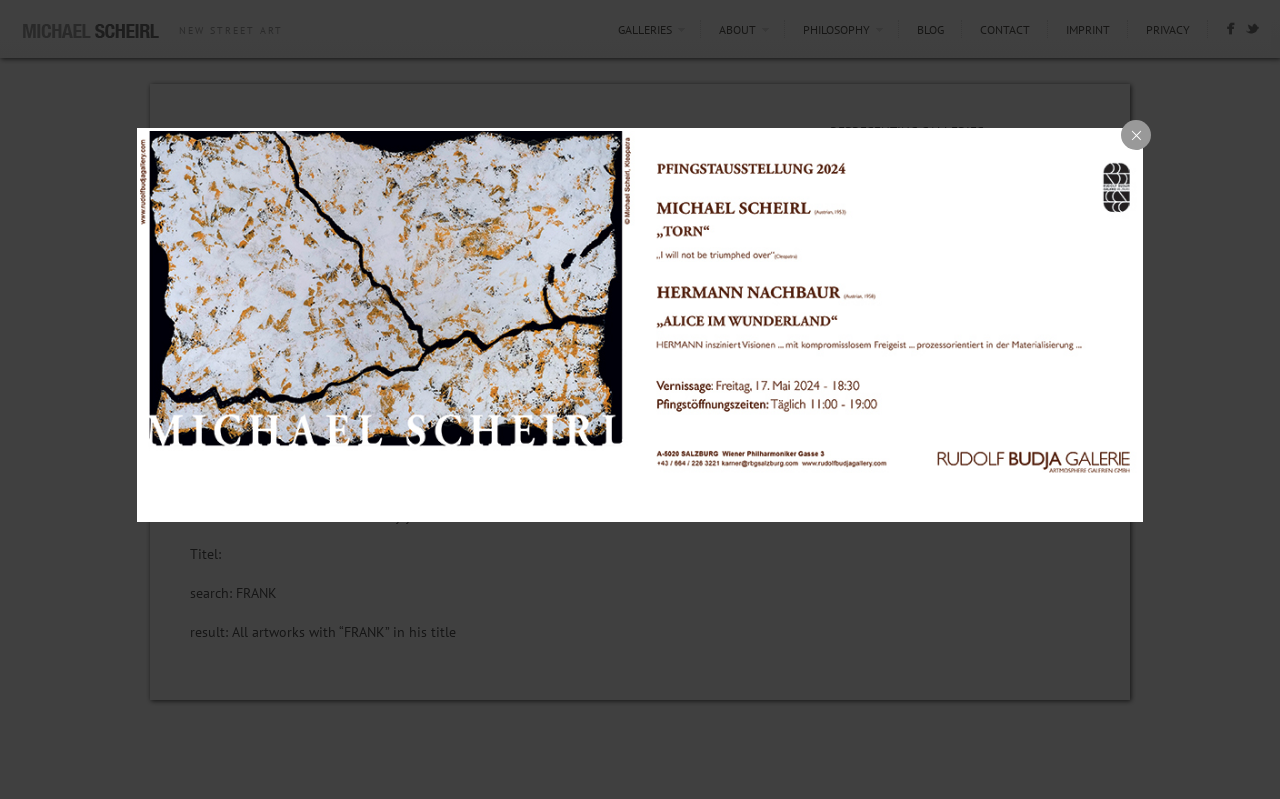Kindly determine the bounding box coordinates of the area that needs to be clicked to fulfill this instruction: "Search for artworks".

[0.648, 0.388, 0.852, 0.425]